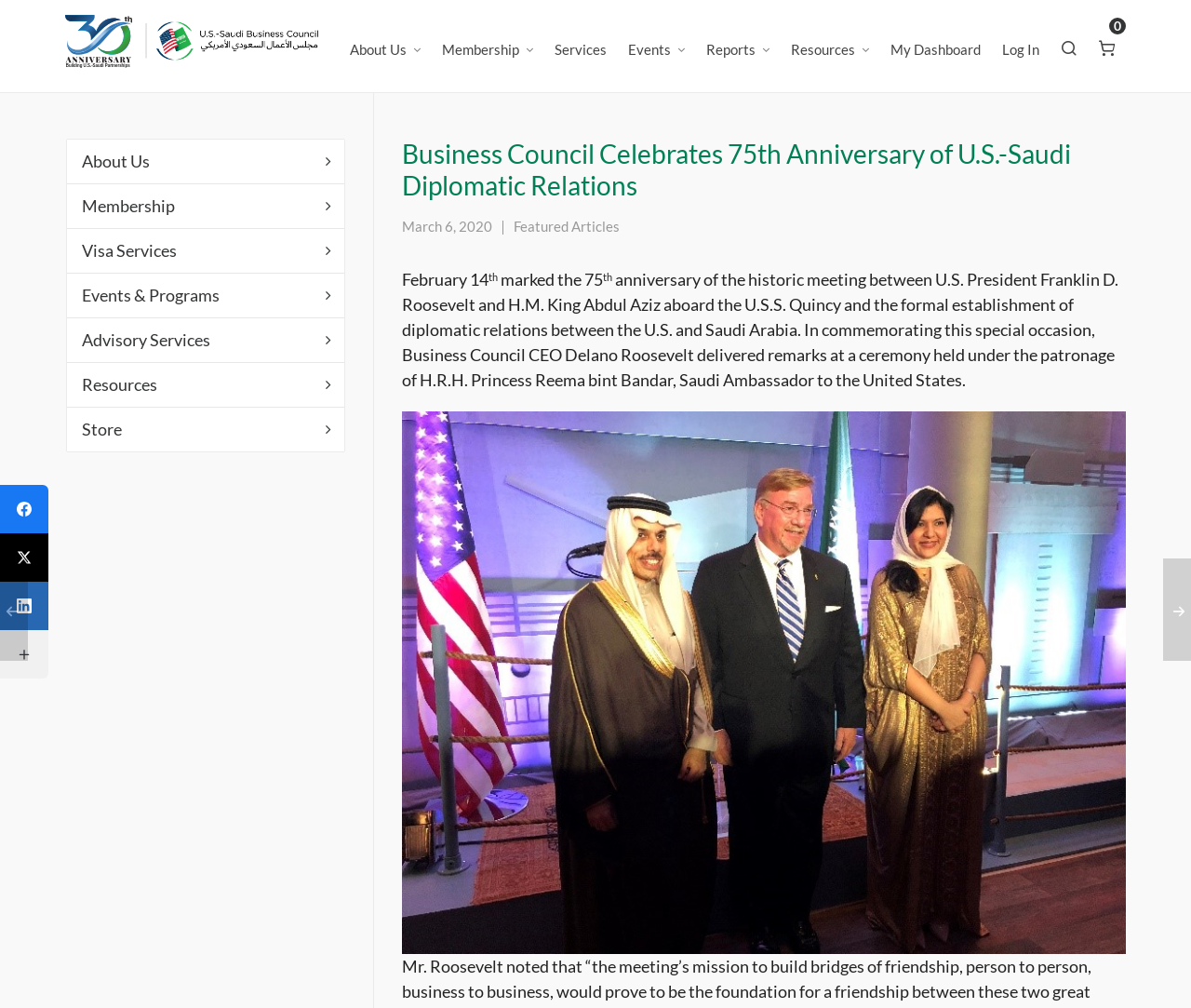What is the date mentioned in the article?
Using the image, provide a detailed and thorough answer to the question.

The question can be answered by looking at the text content of the element with ID 498, which is 'February 14'. This element is a StaticText element and contains the date mentioned in the article.